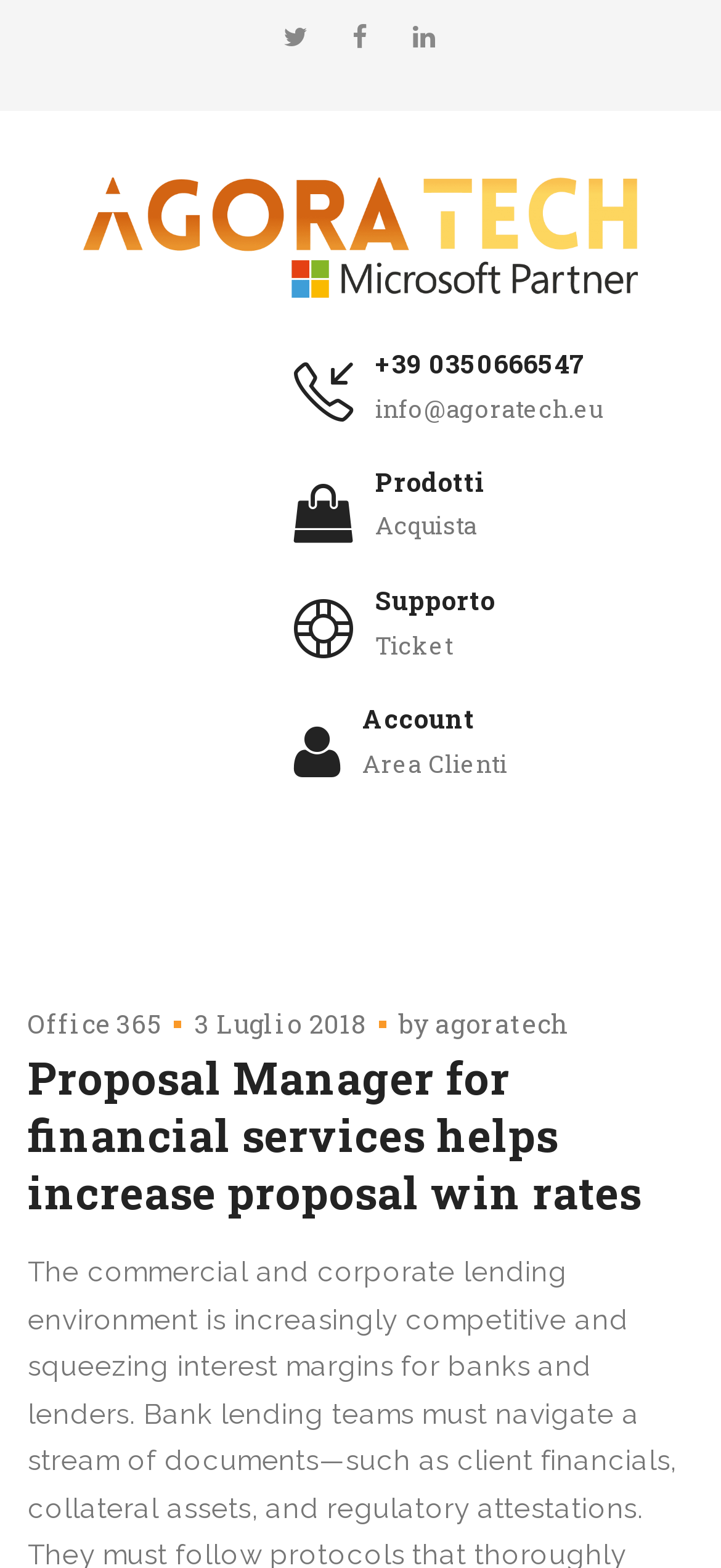Respond to the following question with a brief word or phrase:
What is the date mentioned on the webpage?

3 Luglio 2018